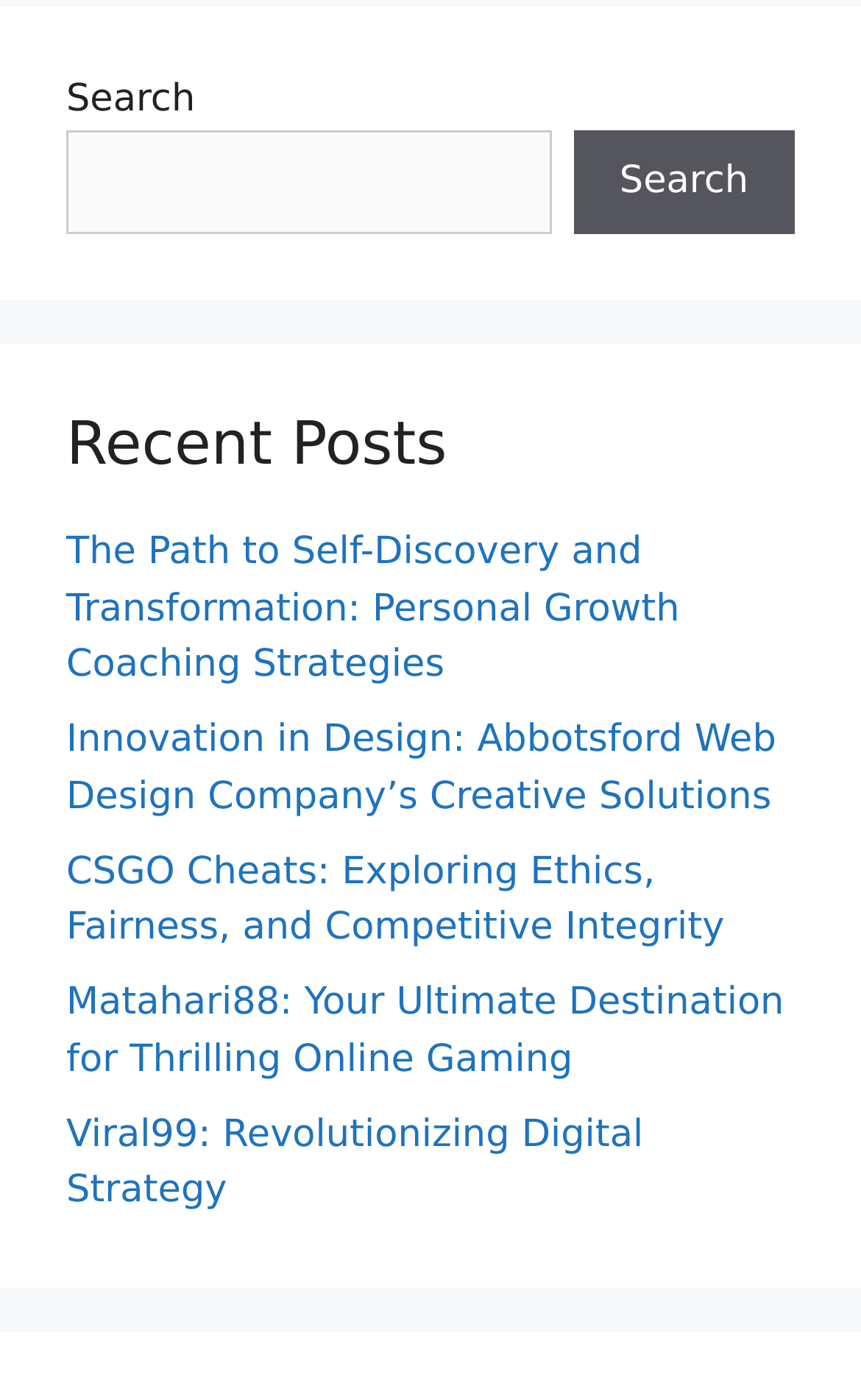Bounding box coordinates are specified in the format (top-left x, top-left y, bottom-right x, bottom-right y). All values are floating point numbers bounded between 0 and 1. Please provide the bounding box coordinate of the region this sentence describes: parent_node: Search name="s"

[0.077, 0.092, 0.64, 0.167]